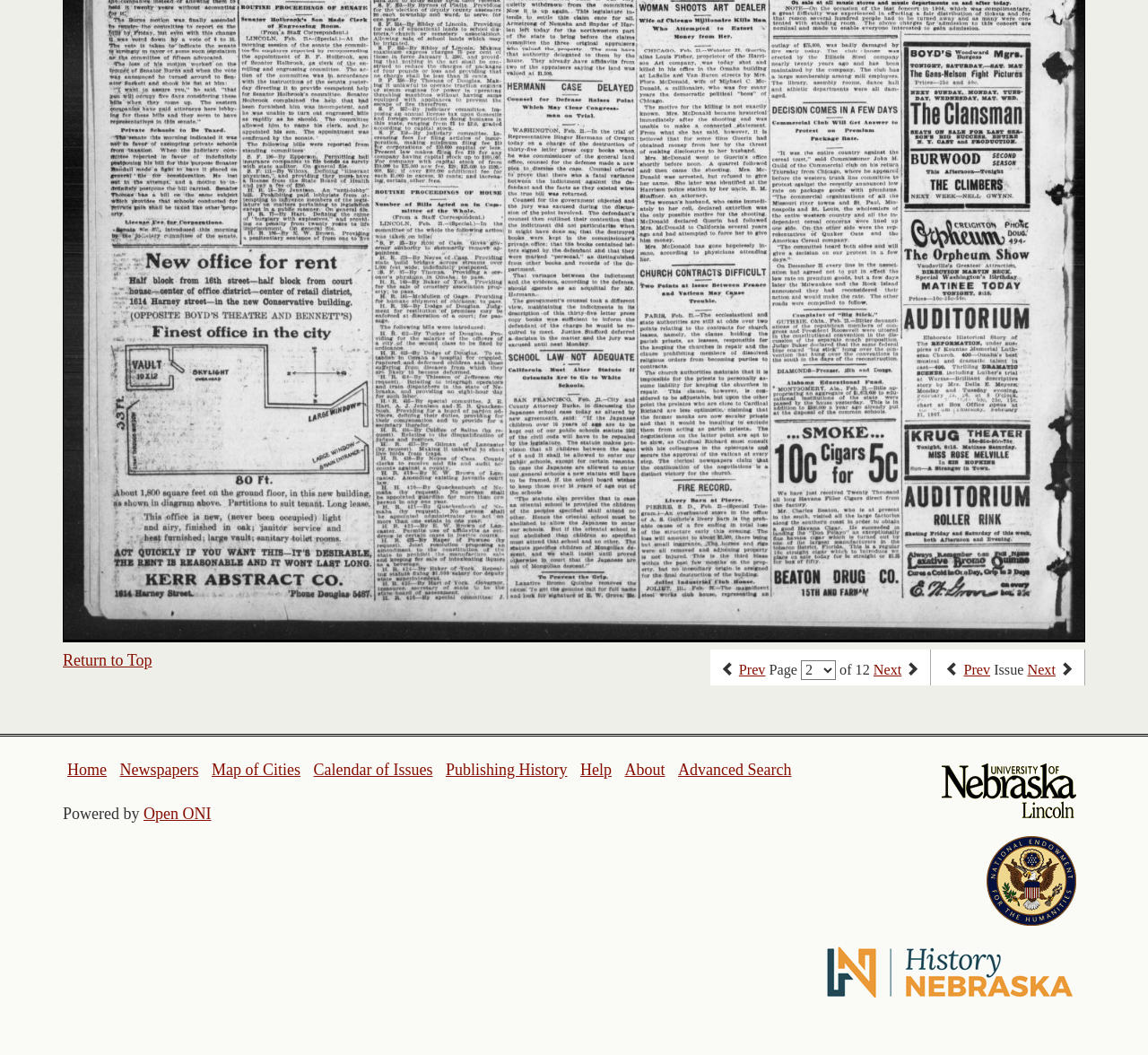What is the purpose of the combobox?
From the image, respond with a single word or phrase.

Selecting a page